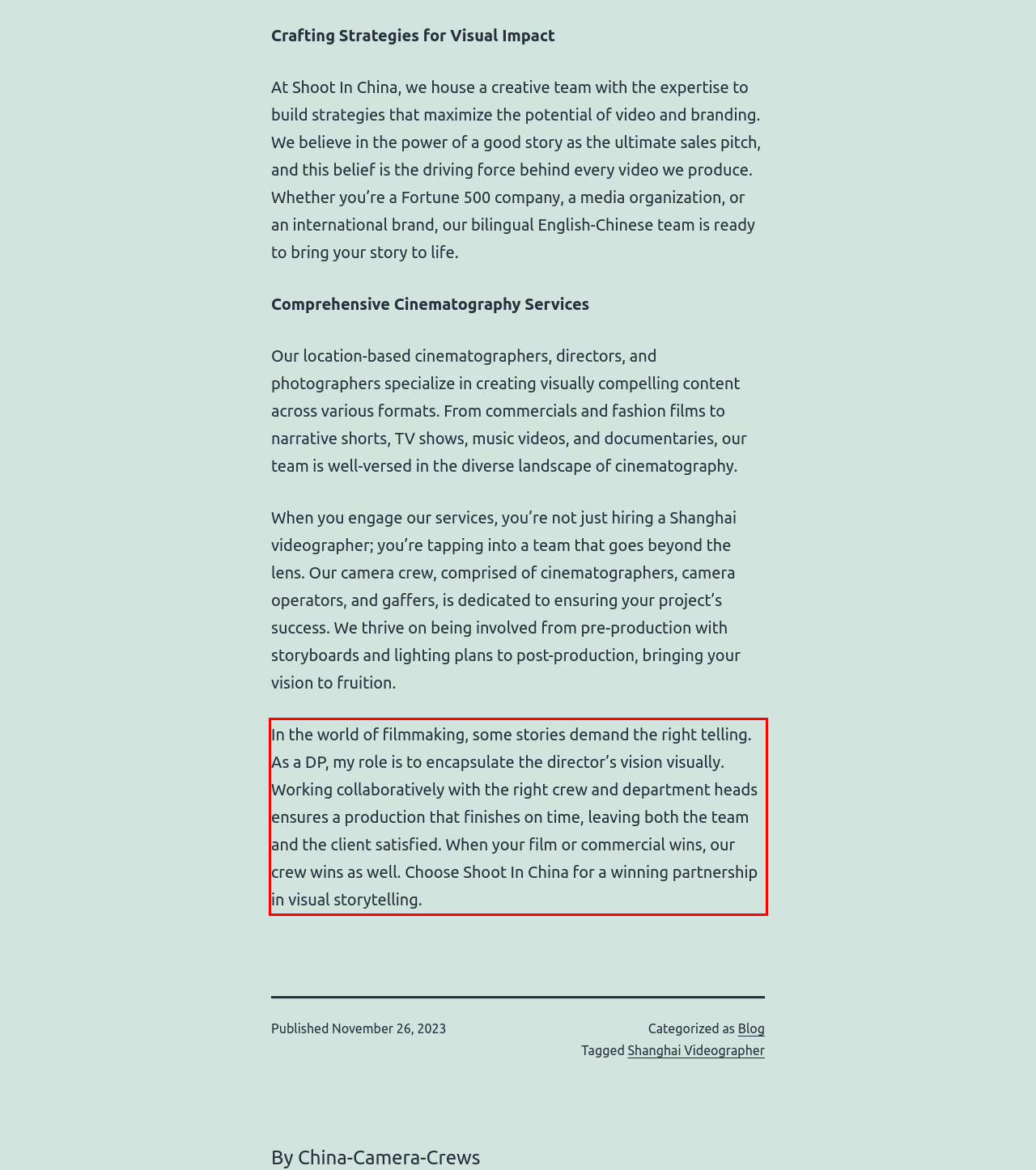Please use OCR to extract the text content from the red bounding box in the provided webpage screenshot.

In the world of filmmaking, some stories demand the right telling. As a DP, my role is to encapsulate the director’s vision visually. Working collaboratively with the right crew and department heads ensures a production that finishes on time, leaving both the team and the client satisfied. When your film or commercial wins, our crew wins as well. Choose Shoot In China for a winning partnership in visual storytelling.